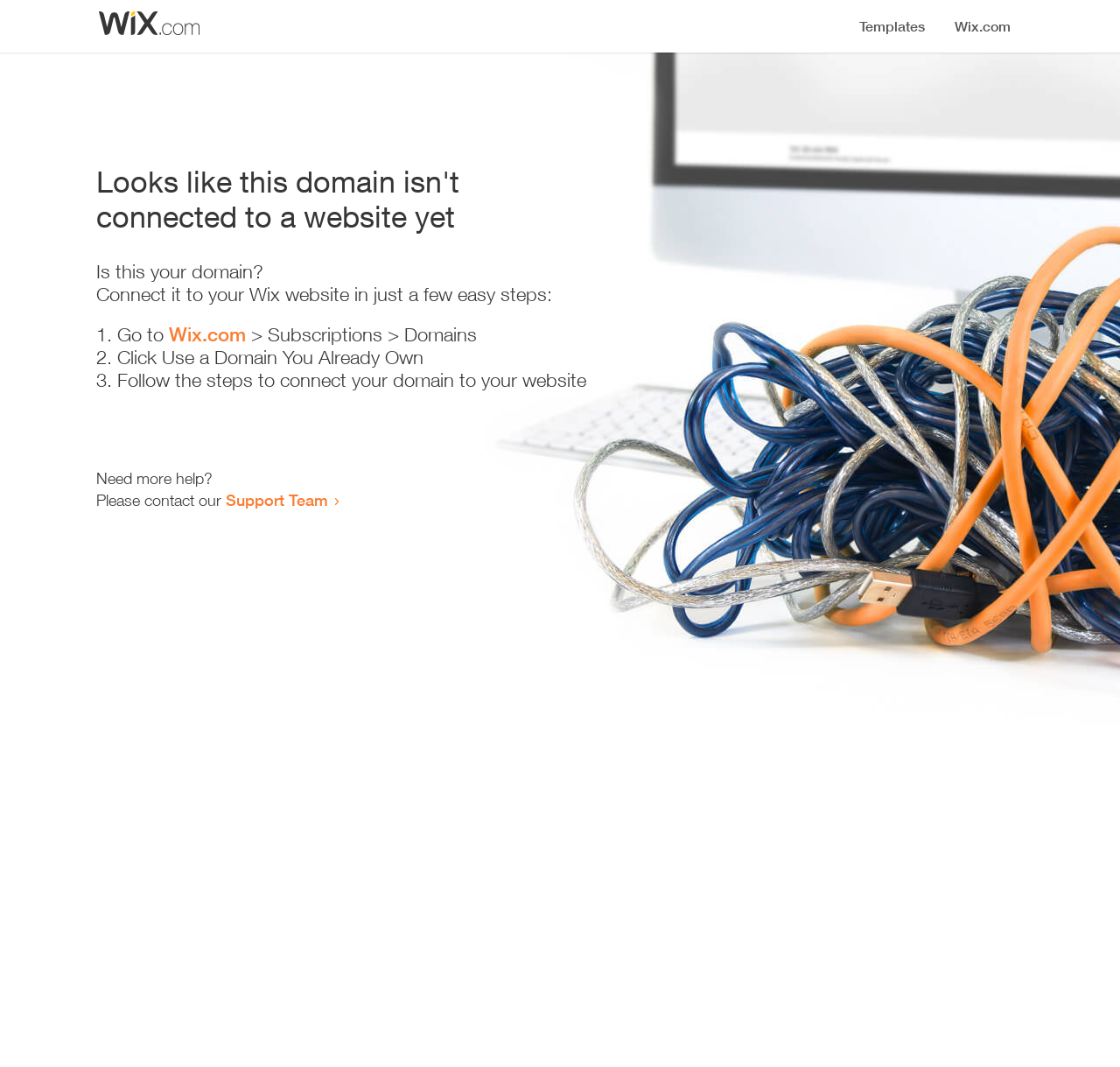Where can I get more help?
Look at the image and respond to the question as thoroughly as possible.

The webpage provides a link to the 'Support Team' where I can get more help, as stated in the text 'Need more help? Please contact our Support Team'.